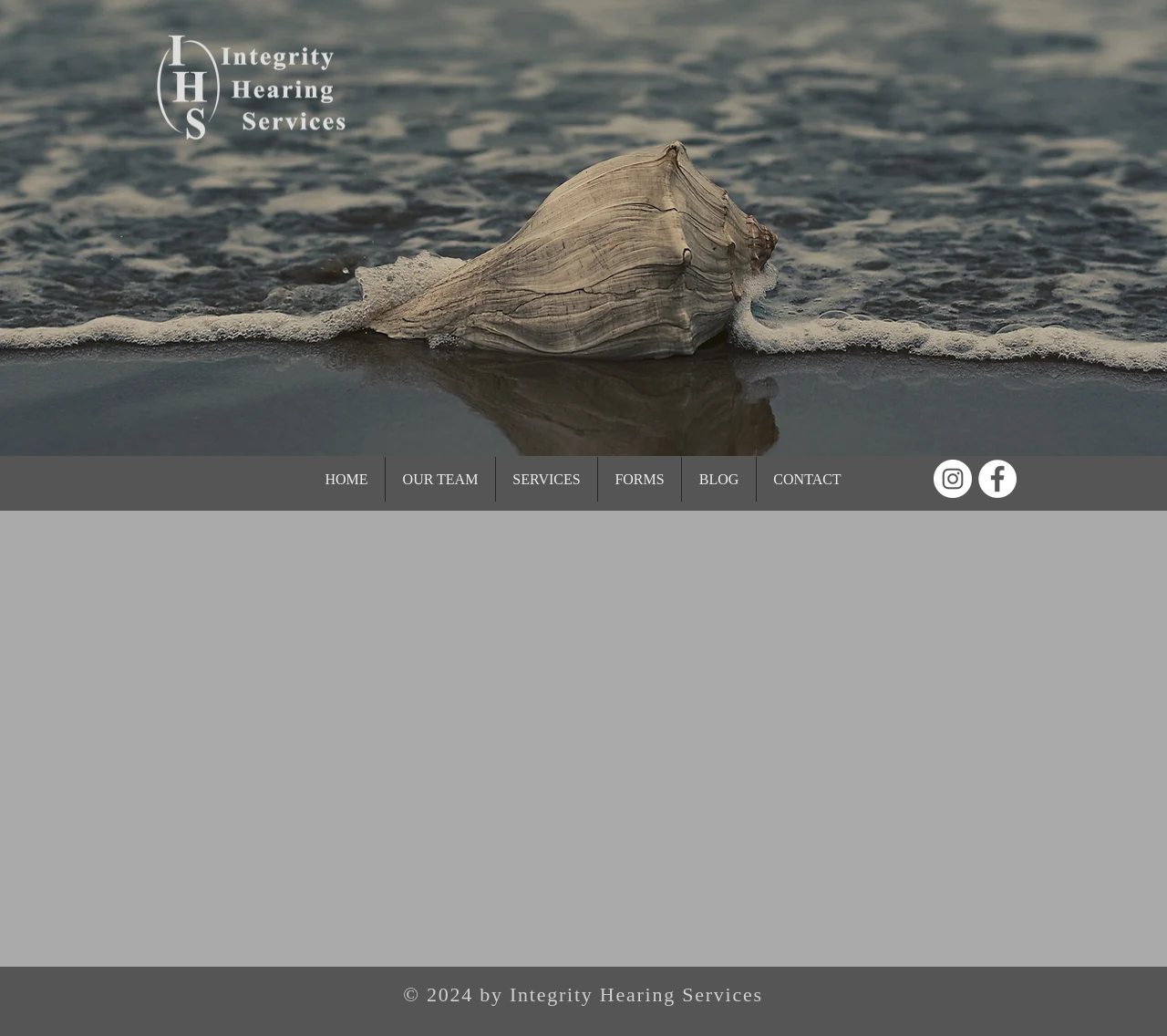Find the bounding box coordinates for the area that must be clicked to perform this action: "visit our team page".

[0.33, 0.441, 0.424, 0.484]